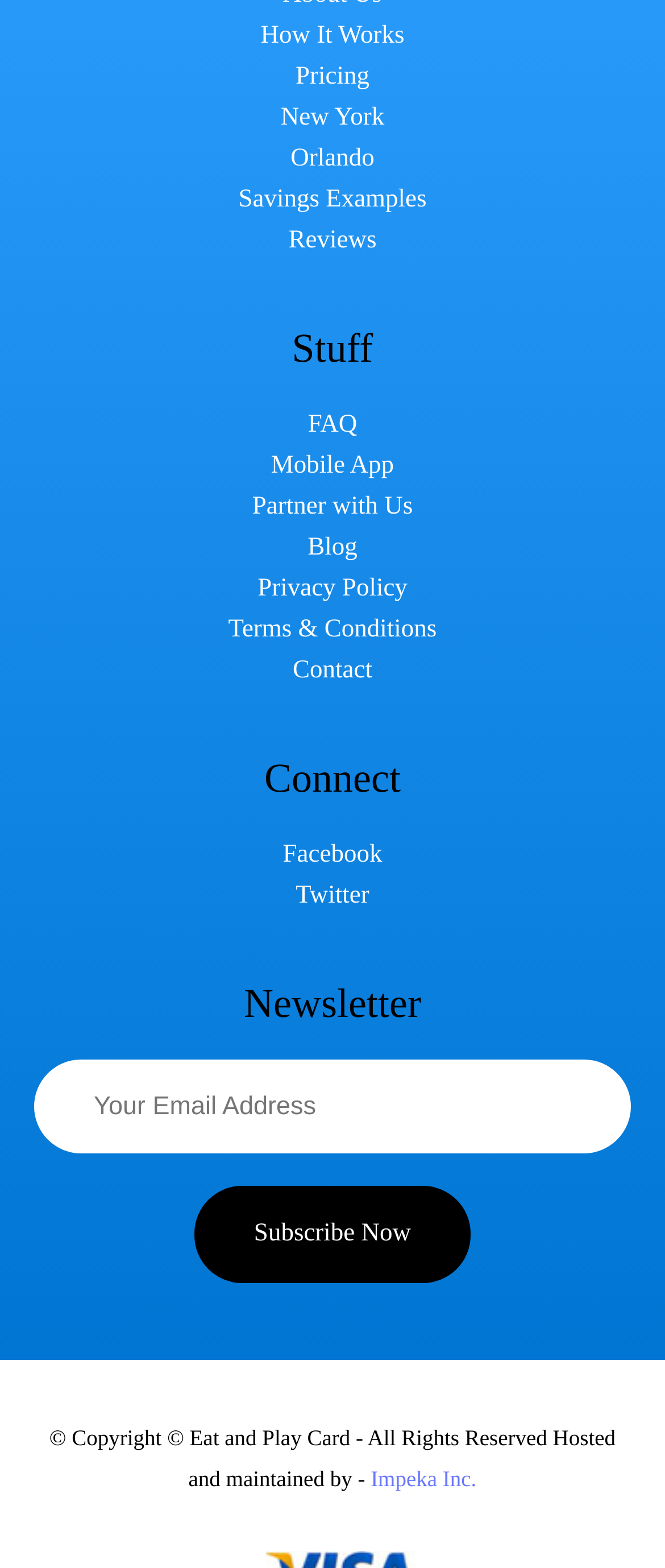Locate and provide the bounding box coordinates for the HTML element that matches this description: "Terms & Conditions".

[0.343, 0.498, 0.657, 0.515]